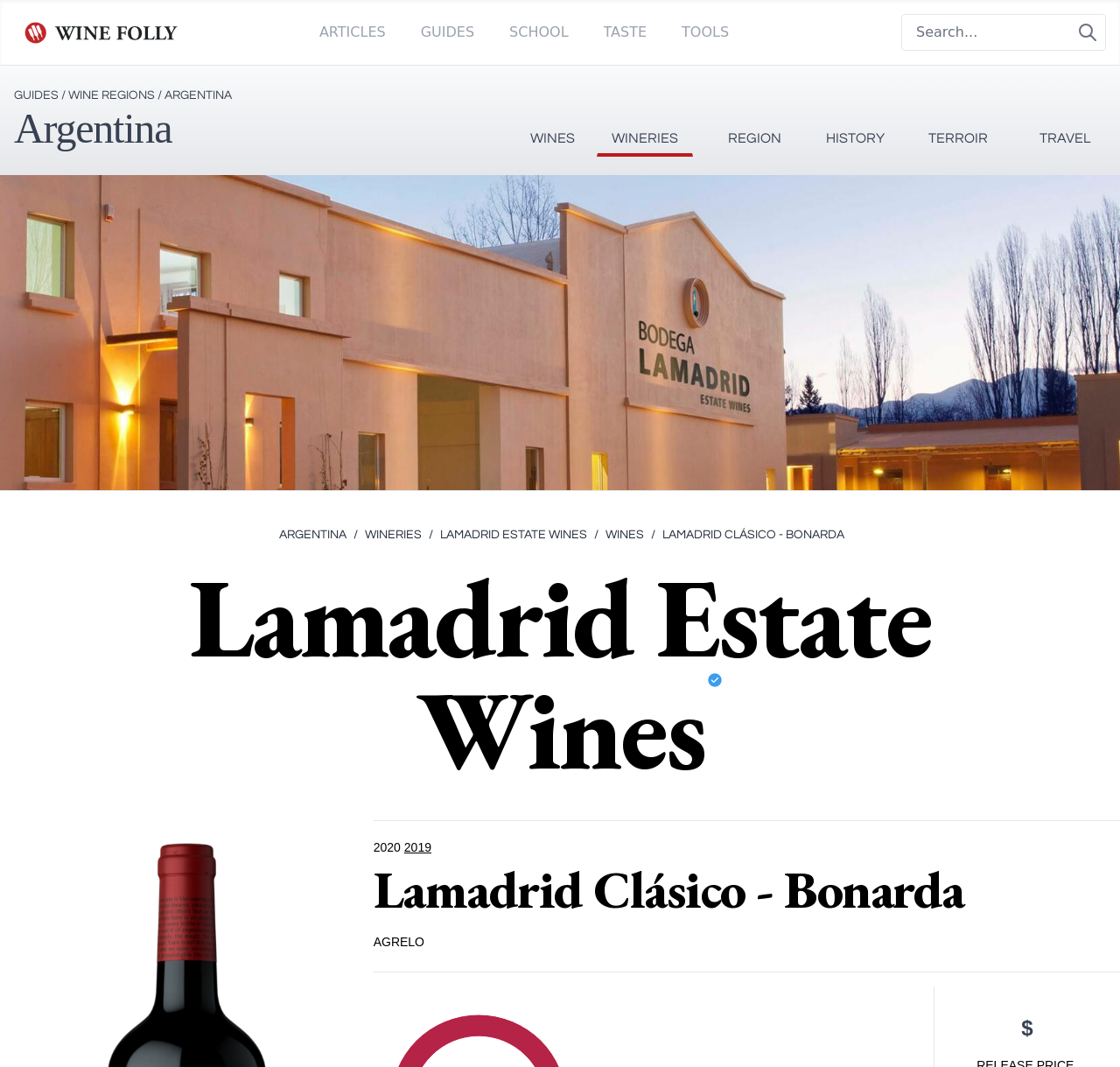Determine the bounding box coordinates of the clickable element necessary to fulfill the instruction: "Check 2020 wine details". Provide the coordinates as four float numbers within the 0 to 1 range, i.e., [left, top, right, bottom].

[0.333, 0.786, 0.361, 0.802]